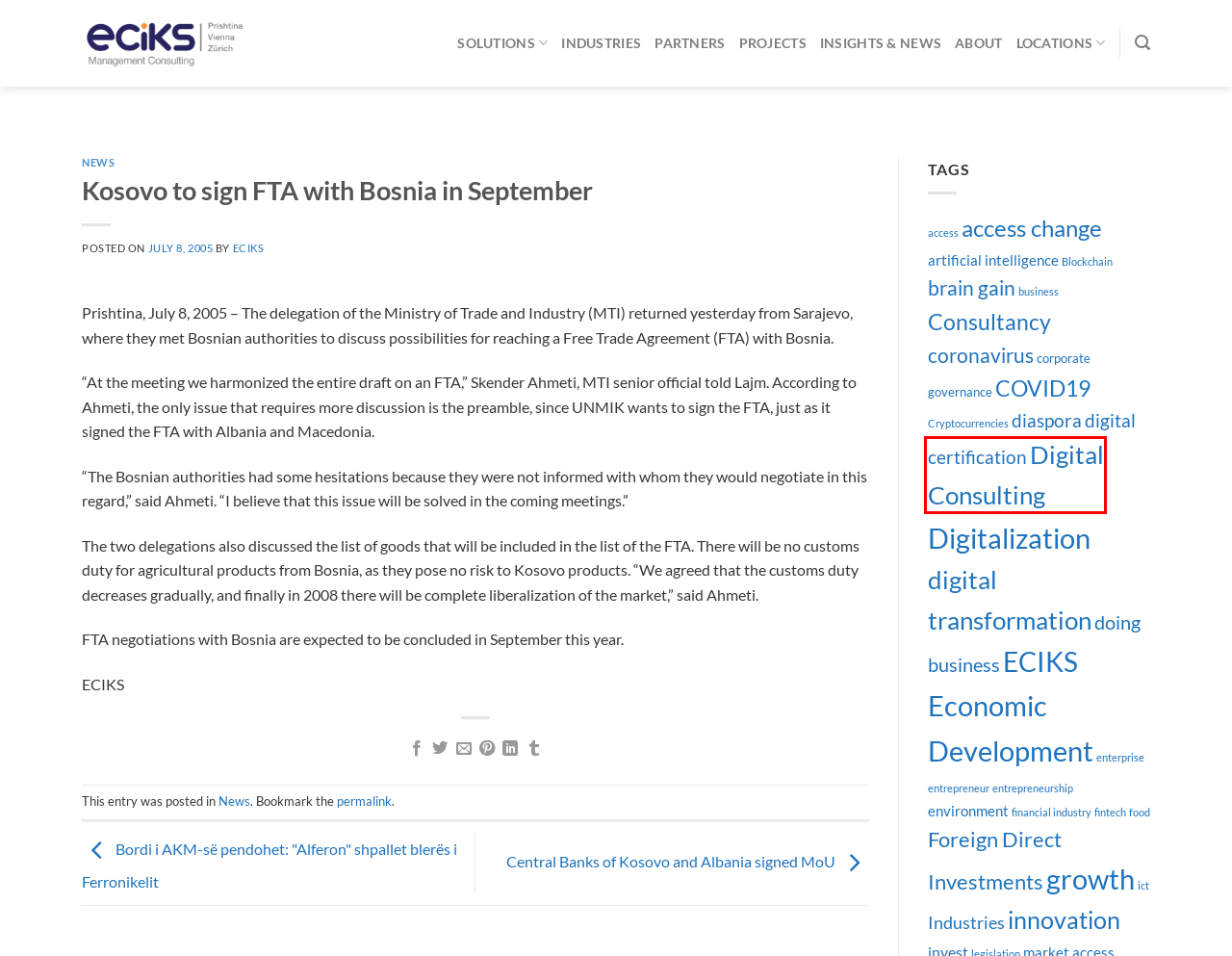Inspect the provided webpage screenshot, concentrating on the element within the red bounding box. Select the description that best represents the new webpage after you click the highlighted element. Here are the candidates:
A. COVID19 Archives - ECIKS
B. Home - ECIKS
C. digital certification Archives - ECIKS
D. entrepreneur Archives - ECIKS
E. Foreign Direct Investments Archives - ECIKS
F. Digital Consulting Archives - ECIKS
G. Projects - ECIKS
H. News Archives - ECIKS

F